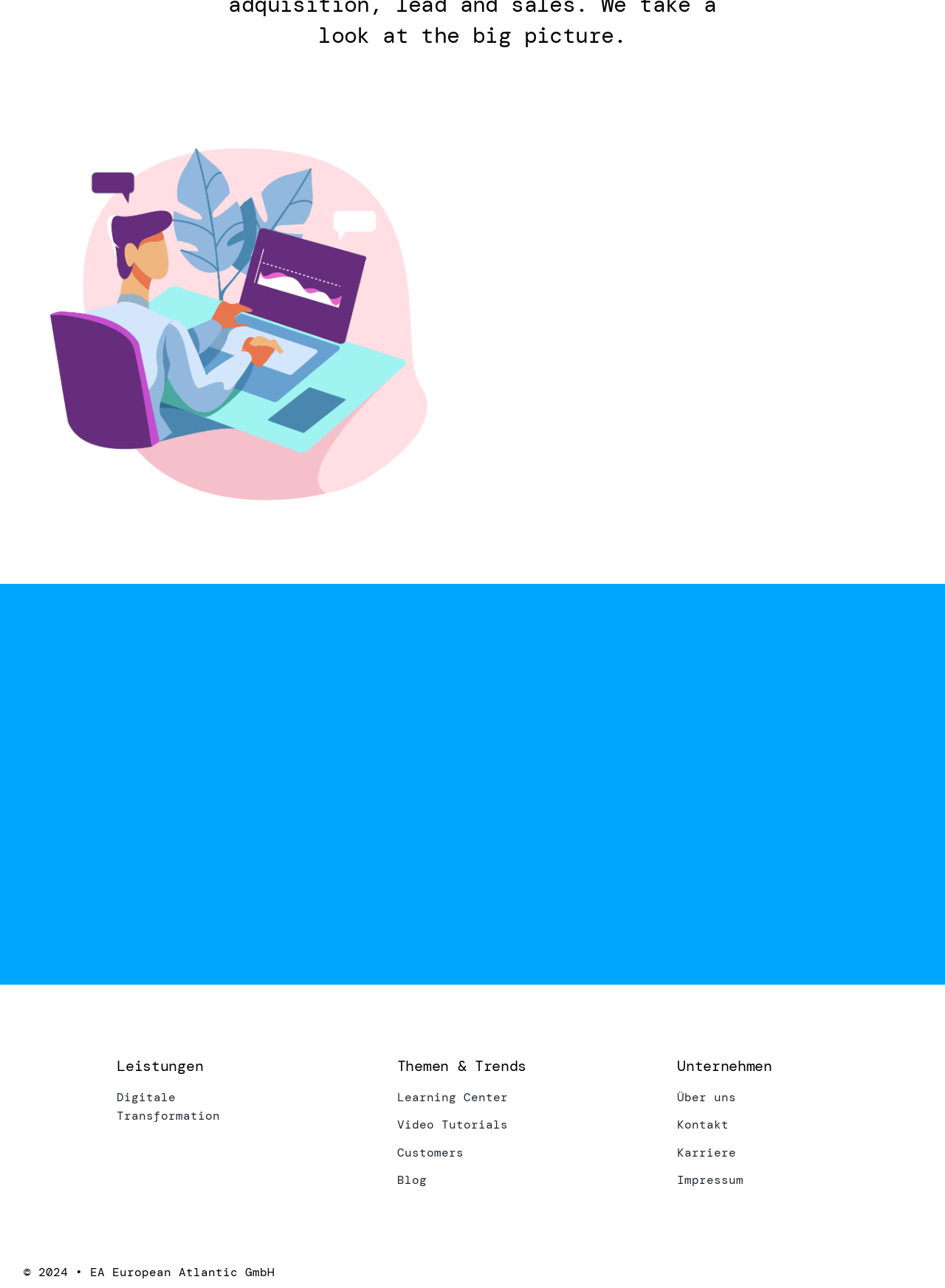What is the last link in the 'Themen & Trends' section?
Using the image provided, answer with just one word or phrase.

Blog